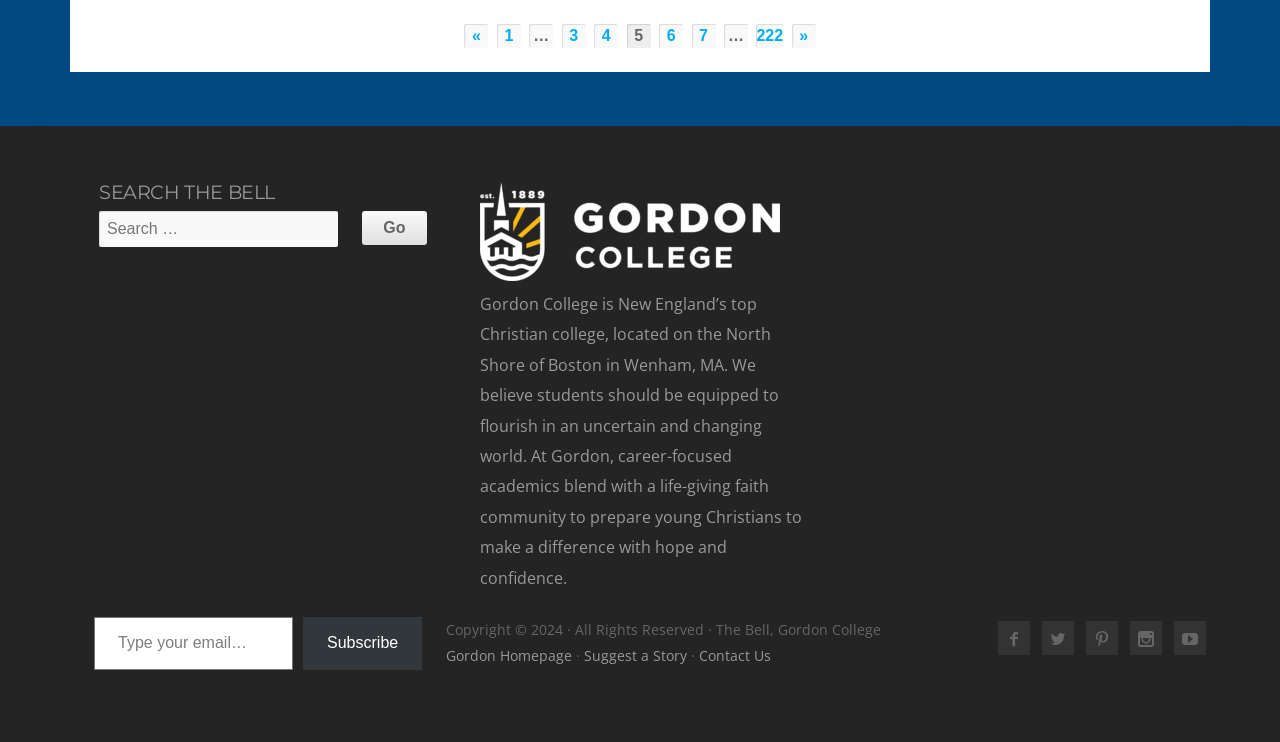Please specify the bounding box coordinates in the format (top-left x, top-left y, bottom-right x, bottom-right y), with all values as floating point numbers between 0 and 1. Identify the bounding box of the UI element described by: Gordon Homepage

[0.349, 0.871, 0.447, 0.896]